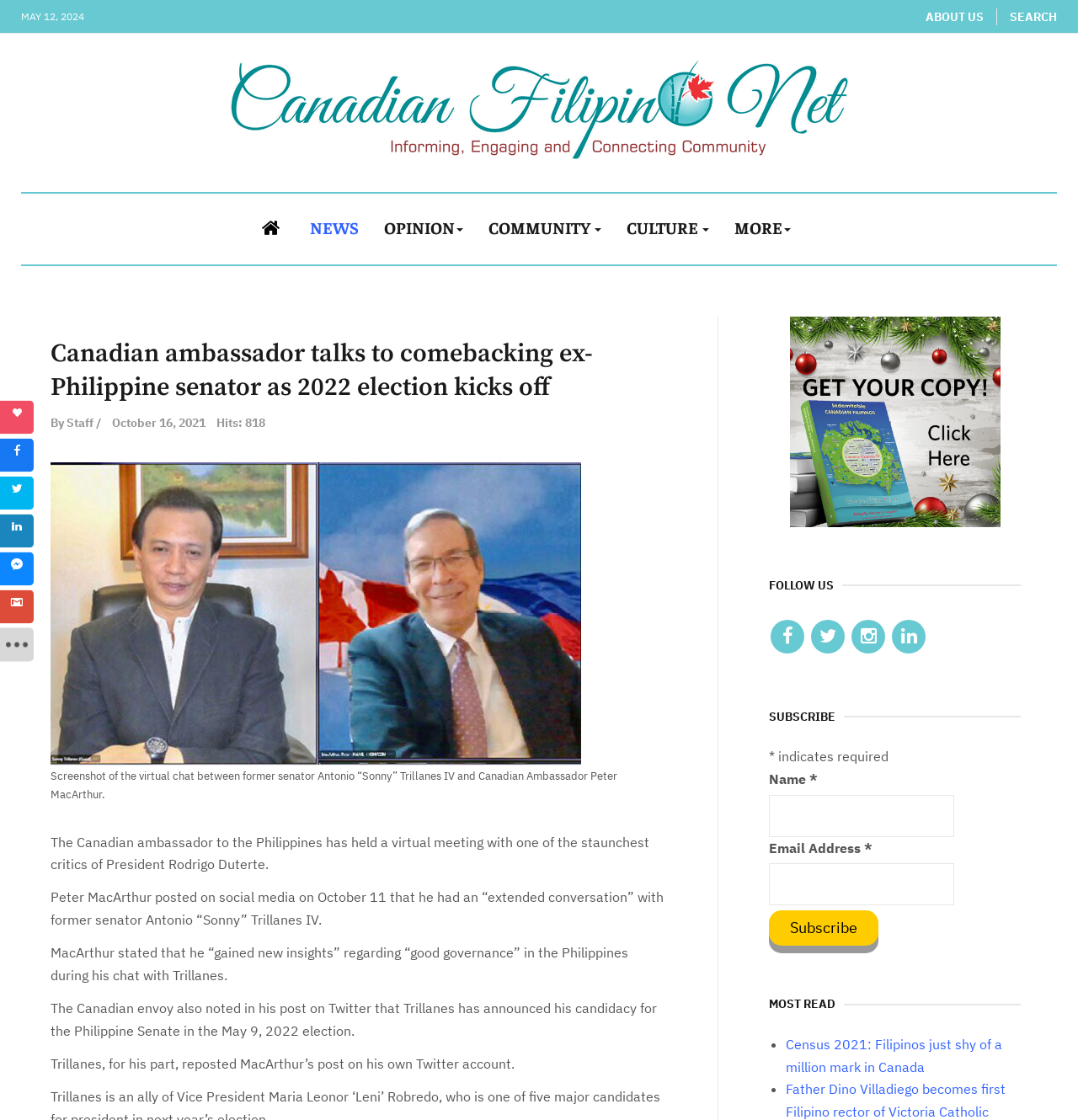What is the name of the Canadian ambassador?
Using the image as a reference, answer the question in detail.

I found the name of the Canadian ambassador by reading the article content, which mentions that 'The Canadian ambassador to the Philippines has held a virtual meeting with one of the staunchest critics of President Rodrigo Duterte.' The ambassador's name is specified as 'Peter MacArthur'.